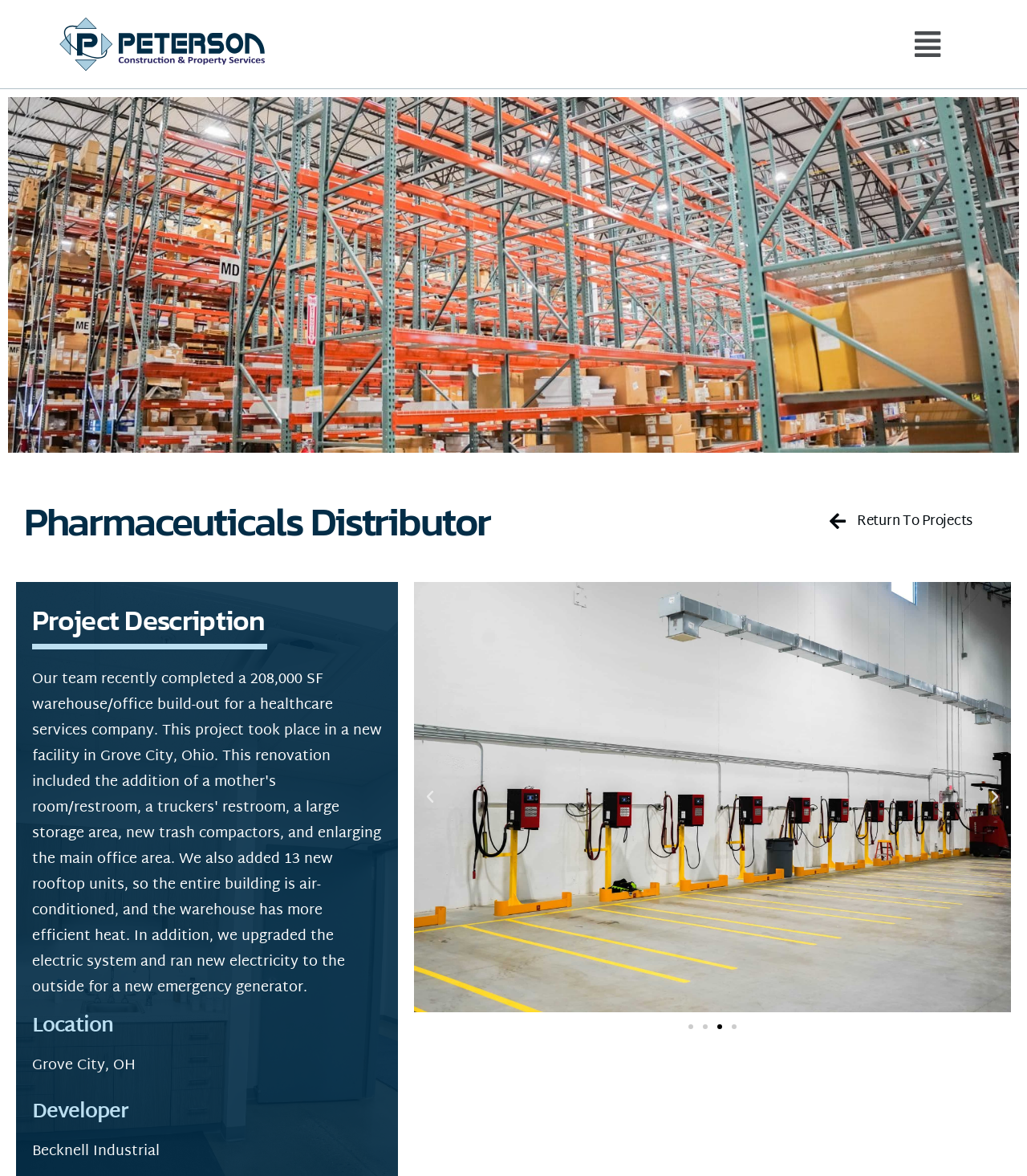Create a detailed narrative describing the layout and content of the webpage.

The webpage is about a pharmaceuticals distributor, with a prominent heading at the top center of the page displaying the company name. Below the company name, there is a link to "Return To Projects" at the top right corner. 

The main content of the page is divided into two sections. On the left side, there is a project description section, which includes several headings and a detailed paragraph describing a warehouse/office build-out project for a healthcare services company. The project description is quite long and takes up most of the left side of the page. Below the project description, there are three more headings: "Location", "Developer", and their corresponding values, "Grove City, OH" and "Becknell Industrial", respectively.

On the right side of the page, there is a large image that takes up most of the space, with a group of buttons below it. The buttons are arranged horizontally and allow users to navigate through four slides. There are also "Previous slide" and "Next slide" buttons at the top and bottom of the image, respectively, which control the slideshow.

At the top right corner of the page, there is a menu icon, which has a popup menu when clicked.